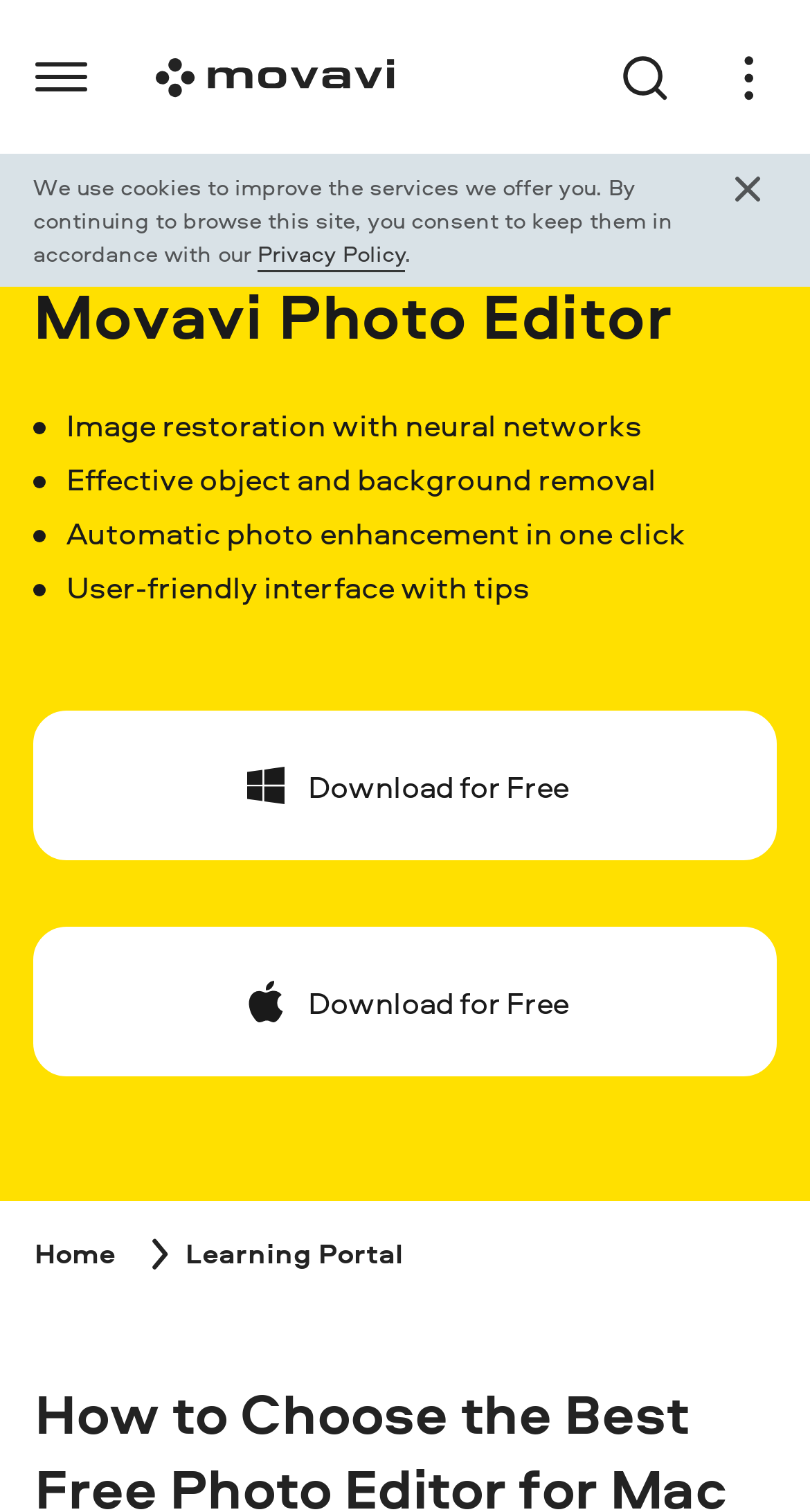Please determine the bounding box coordinates of the element's region to click for the following instruction: "Go to the learning portal".

[0.229, 0.816, 0.52, 0.843]